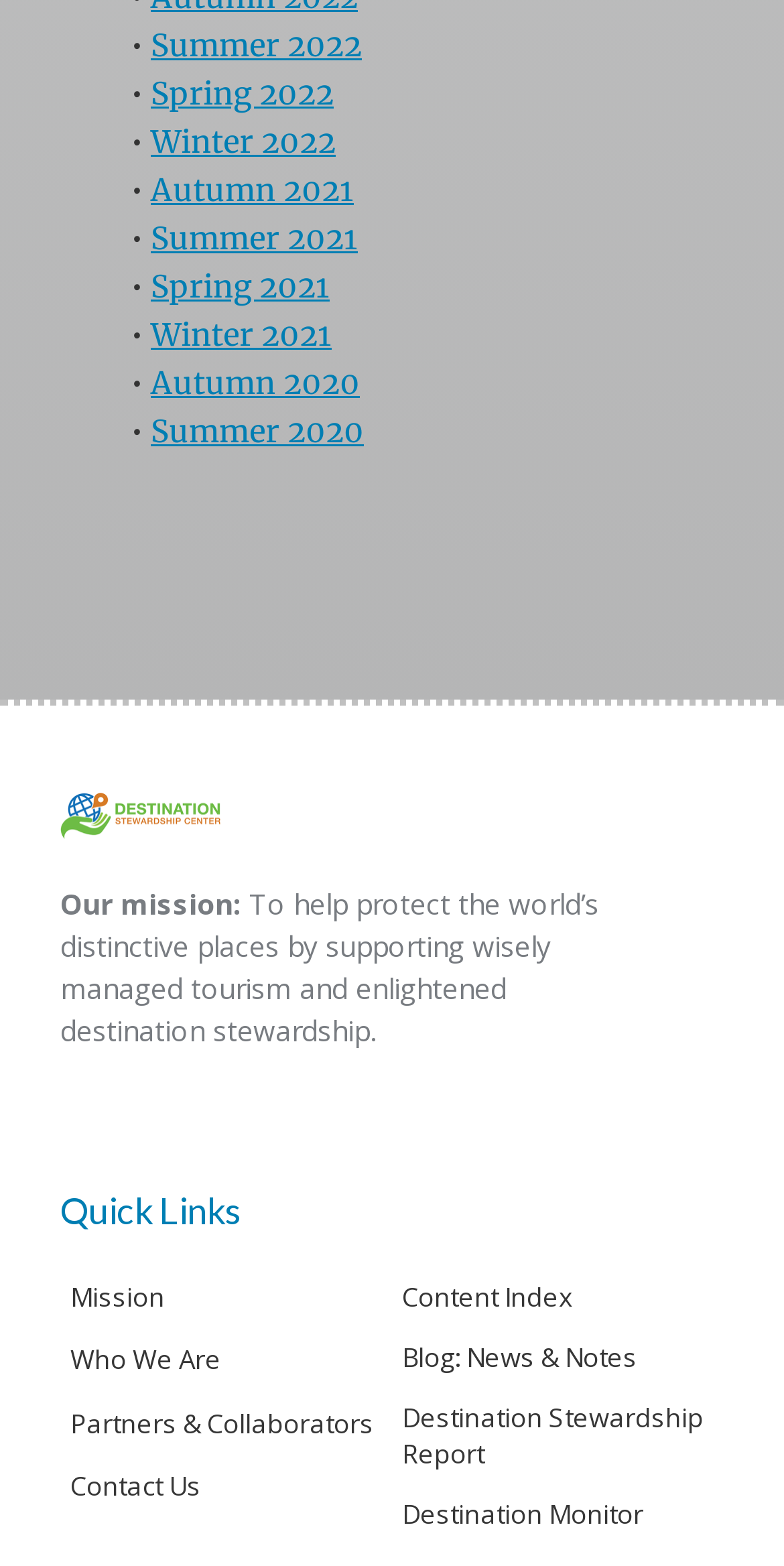Locate the bounding box coordinates of the area where you should click to accomplish the instruction: "Read the article about Home Sweet Home".

None